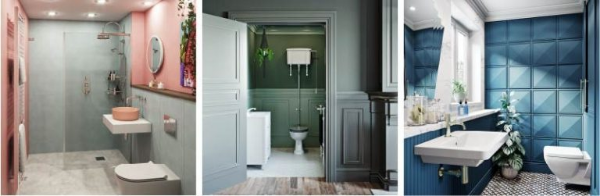Present an elaborate depiction of the scene captured in the image.

This image showcases a collection of stylish bathroom designs, highlighting contemporary trends that enhance functionality and aesthetics. 

On the left, a vibrant bathroom features a combination of pink walls and a sleek shower area, complemented by modern fixtures and elegant lighting that create a relaxing atmosphere. The use of soft colors emphasizes a cheerful and refreshing ambiance.

In the center, a minimalist space showcases a clean, understated look with muted green walls. Natural light floods in through an open door, highlighting the hygienic and spacious layout, which includes essential bathroom elements like a toilet, sink, and additional storage. This design reflects a serene, spa-like quality, ideal for a calming retreat.

To the right, a bold and dynamic design captures attention with its striking blue tones and geometric wall panels. The intricate patterns add visual interest, while the cleverly chosen plants enhance the liveliness of the space. This bathroom blends modern aesthetics with practical features, showcasing a perfect balance between style and utility.

Overall, these designs reflect the evolving trends in bathroom decor for 2022, emphasizing maximalism, bold colors, and innovative use of space.